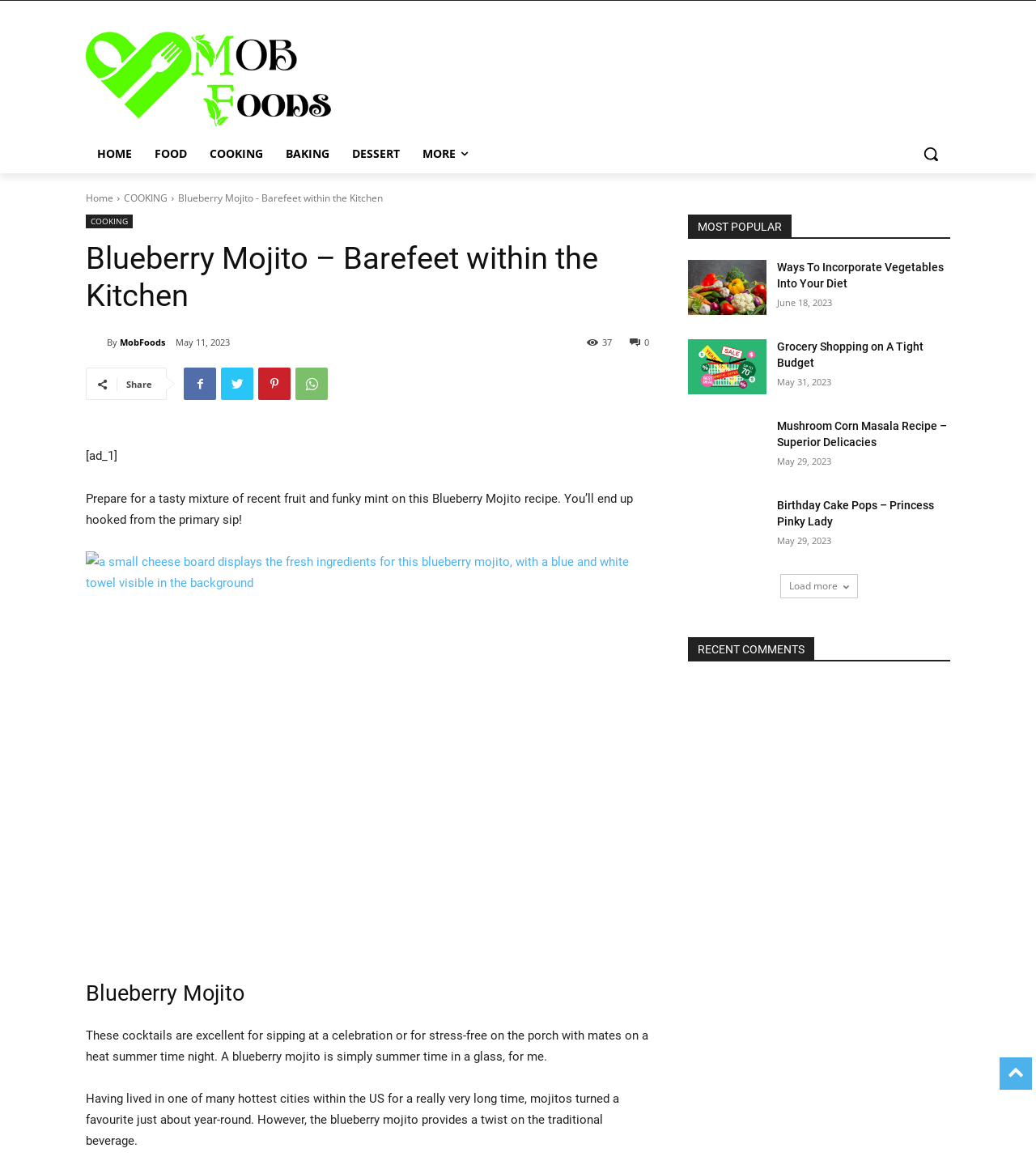Please extract the primary headline from the webpage.

Blueberry Mojito – Barefeet within the Kitchen